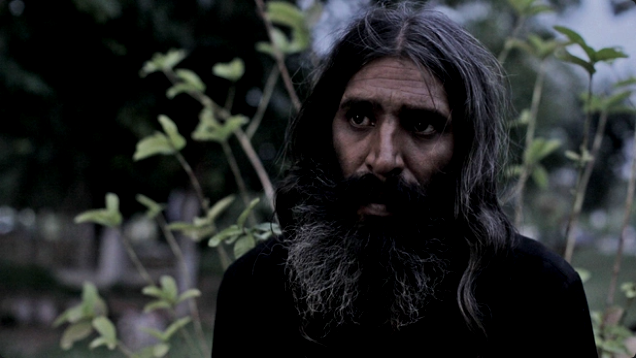Give a thorough explanation of the elements present in the image.

The image captures a contemplative moment featuring a man with long, unkempt hair and a thick beard, intensely engaged in thought. He is dressed in dark clothing, blending into the subdued colors of the setting. Surrounding him are soft, green leaves that create a natural, almost ethereal backdrop, highlighting the man's serene yet somber expression. This scene evokes a sense of introspection and connection to nature, suggesting themes of spirituality and the exploration of one's inner world. The context suggests a narrative that may resonate with the themes of the film "Closer To God," which explores diverse perspectives on spirituality and the human experience.